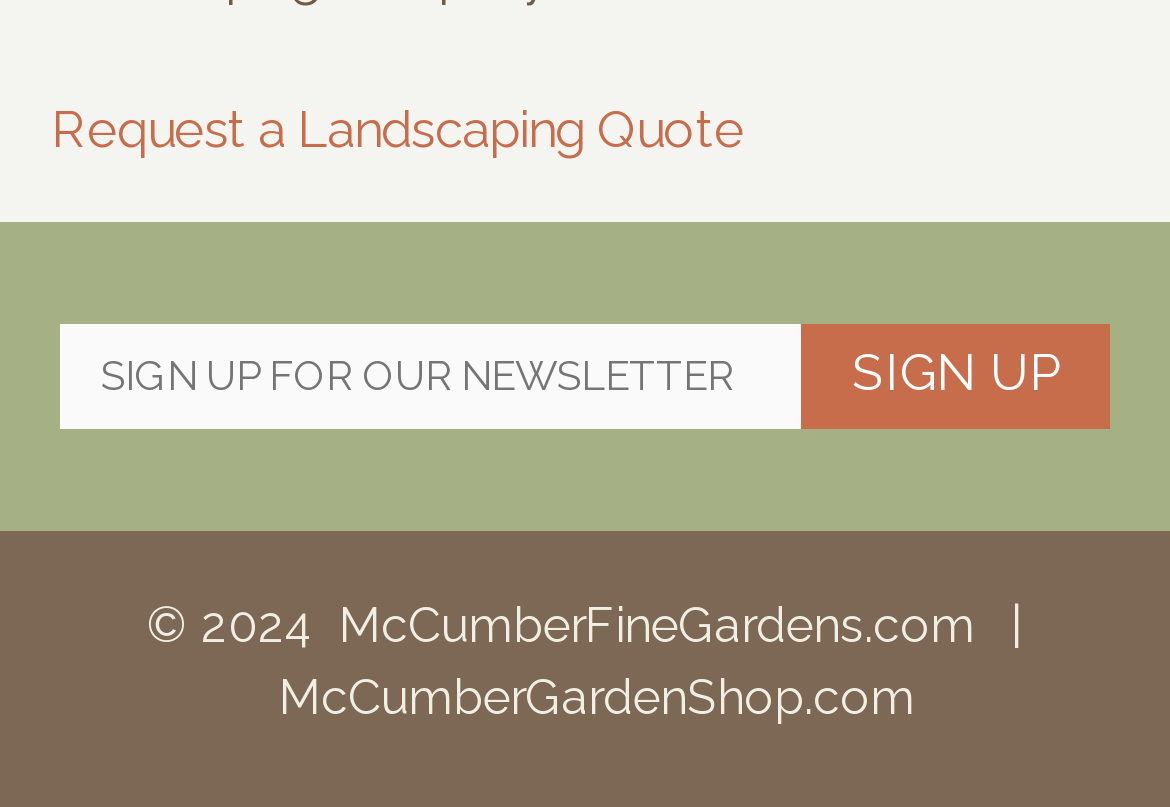Extract the bounding box coordinates for the UI element described as: "Sign Up".

[0.685, 0.4, 0.949, 0.53]